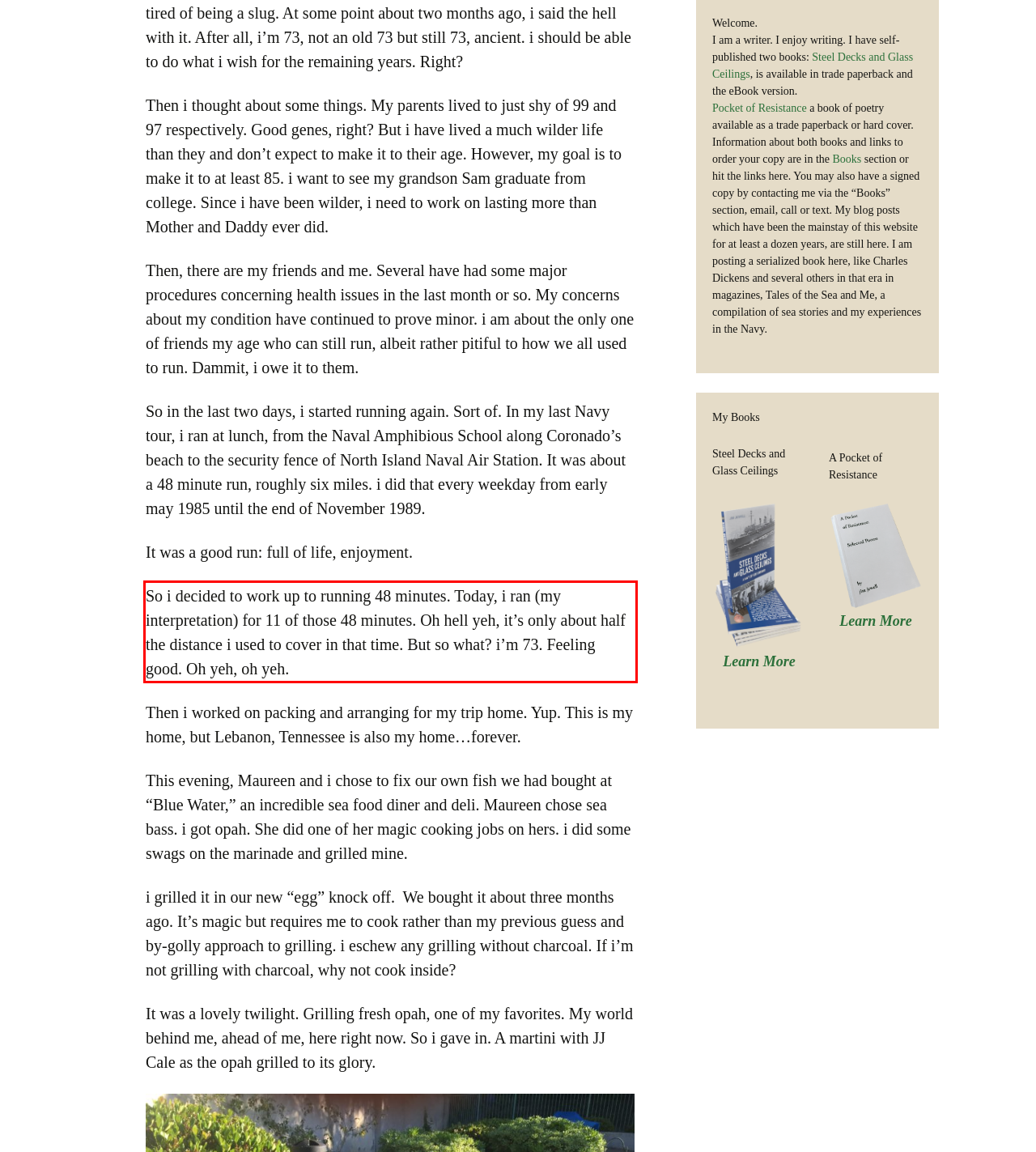In the given screenshot, locate the red bounding box and extract the text content from within it.

So i decided to work up to running 48 minutes. Today, i ran (my interpretation) for 11 of those 48 minutes. Oh hell yeh, it’s only about half the distance i used to cover in that time. But so what? i’m 73. Feeling good. Oh yeh, oh yeh.